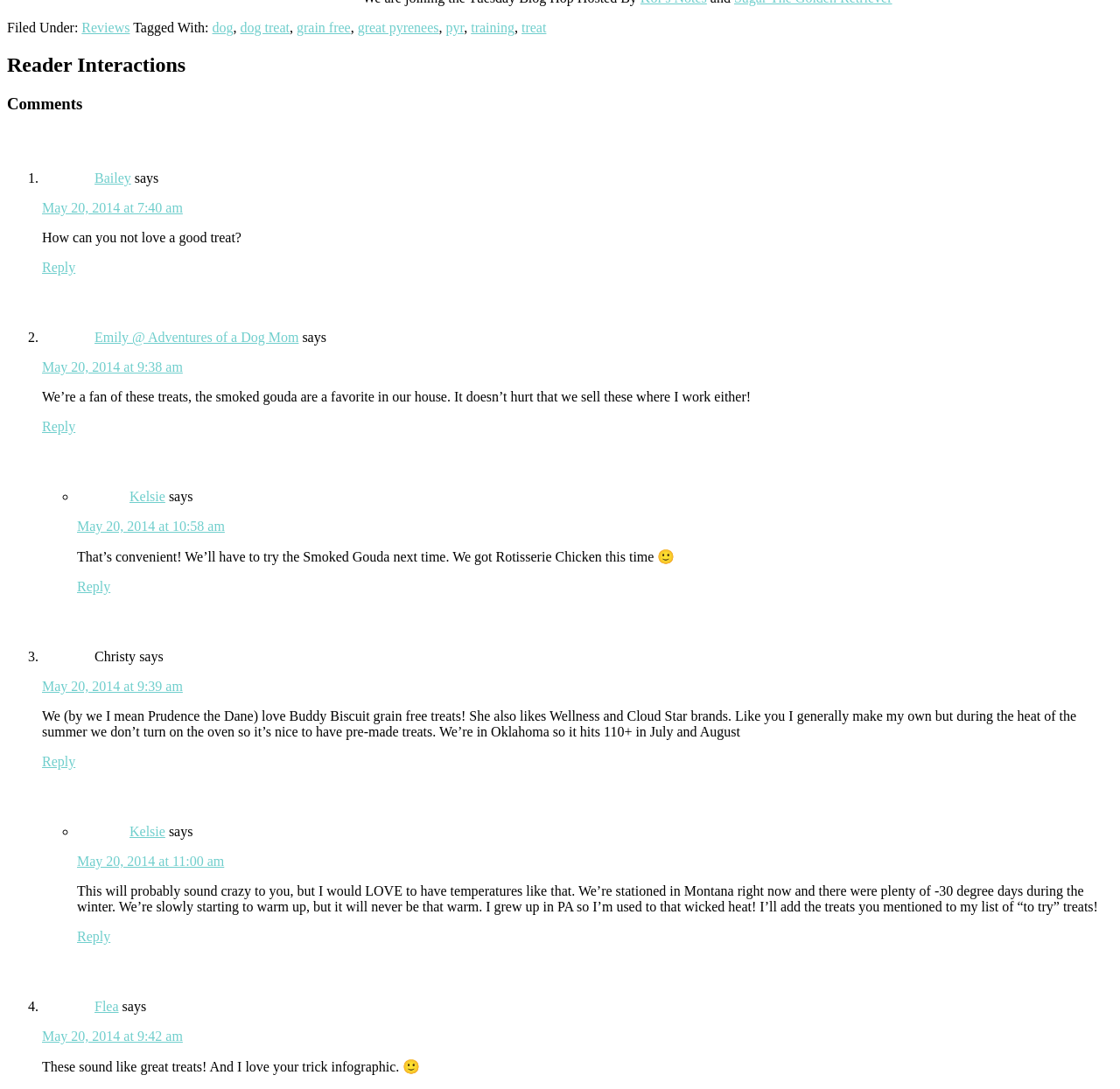Find the bounding box coordinates of the clickable region needed to perform the following instruction: "Click on the 'Reply to Christy' link". The coordinates should be provided as four float numbers between 0 and 1, i.e., [left, top, right, bottom].

[0.038, 0.692, 0.067, 0.706]